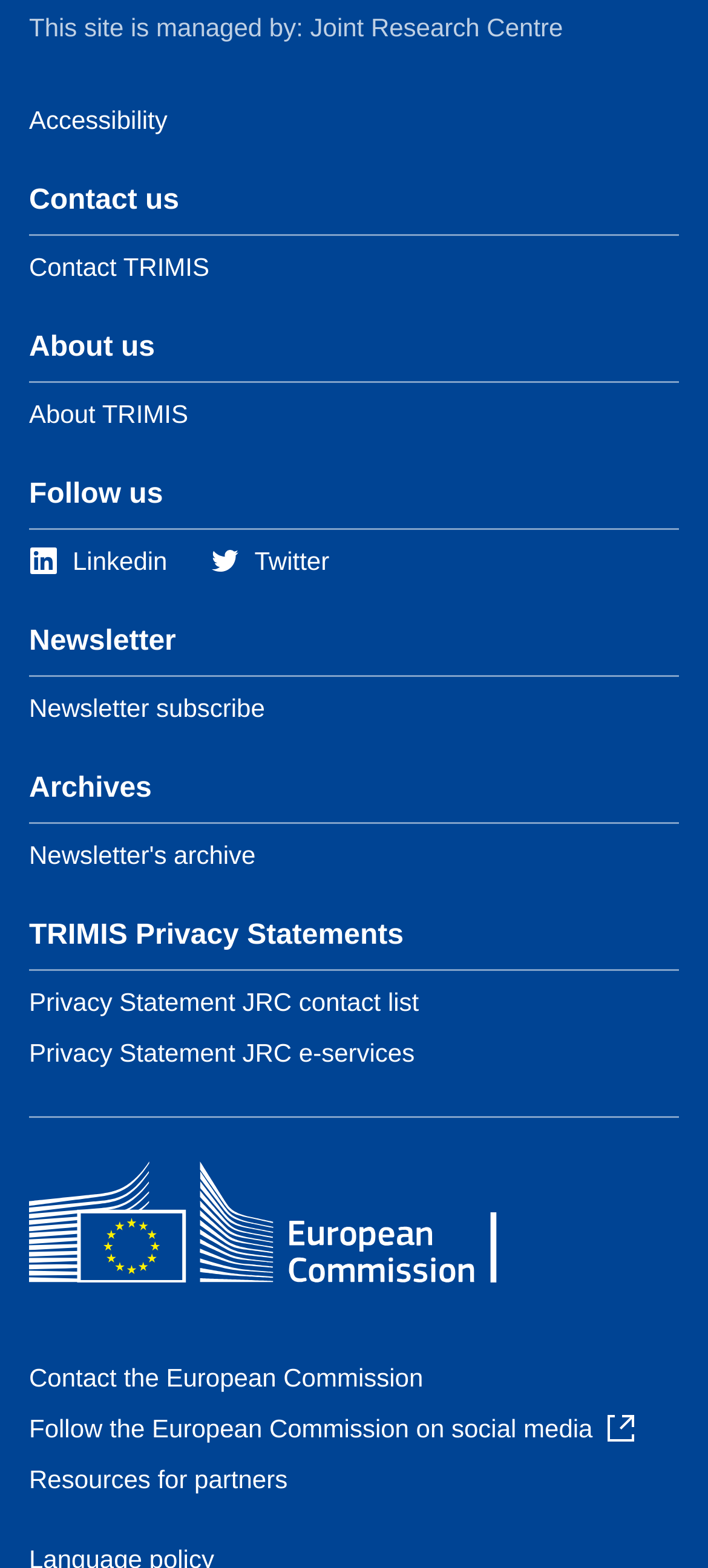Please answer the following query using a single word or phrase: 
How many social media links are available?

2